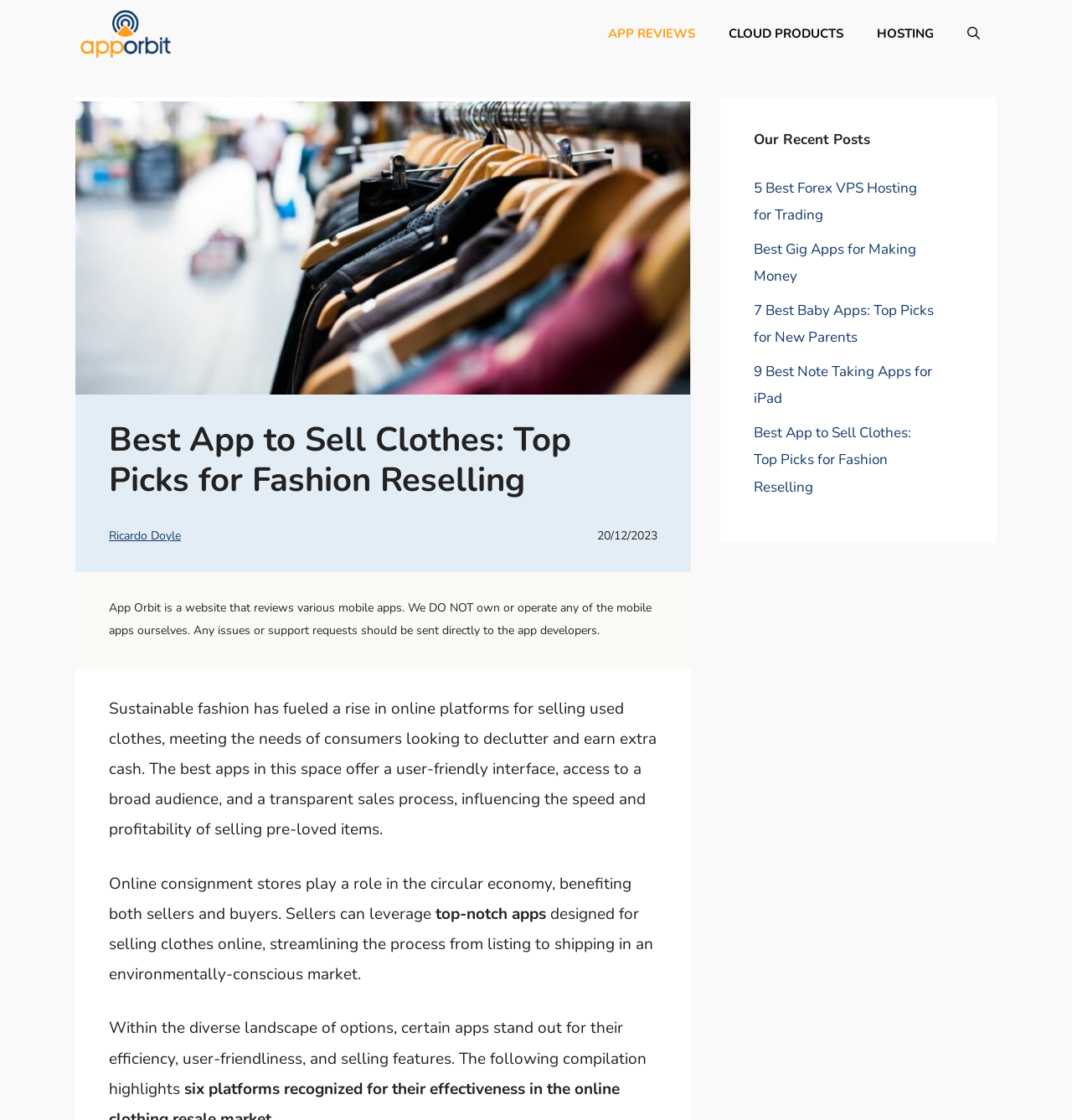Please give a succinct answer using a single word or phrase:
What is the name of the website?

AppOrbit